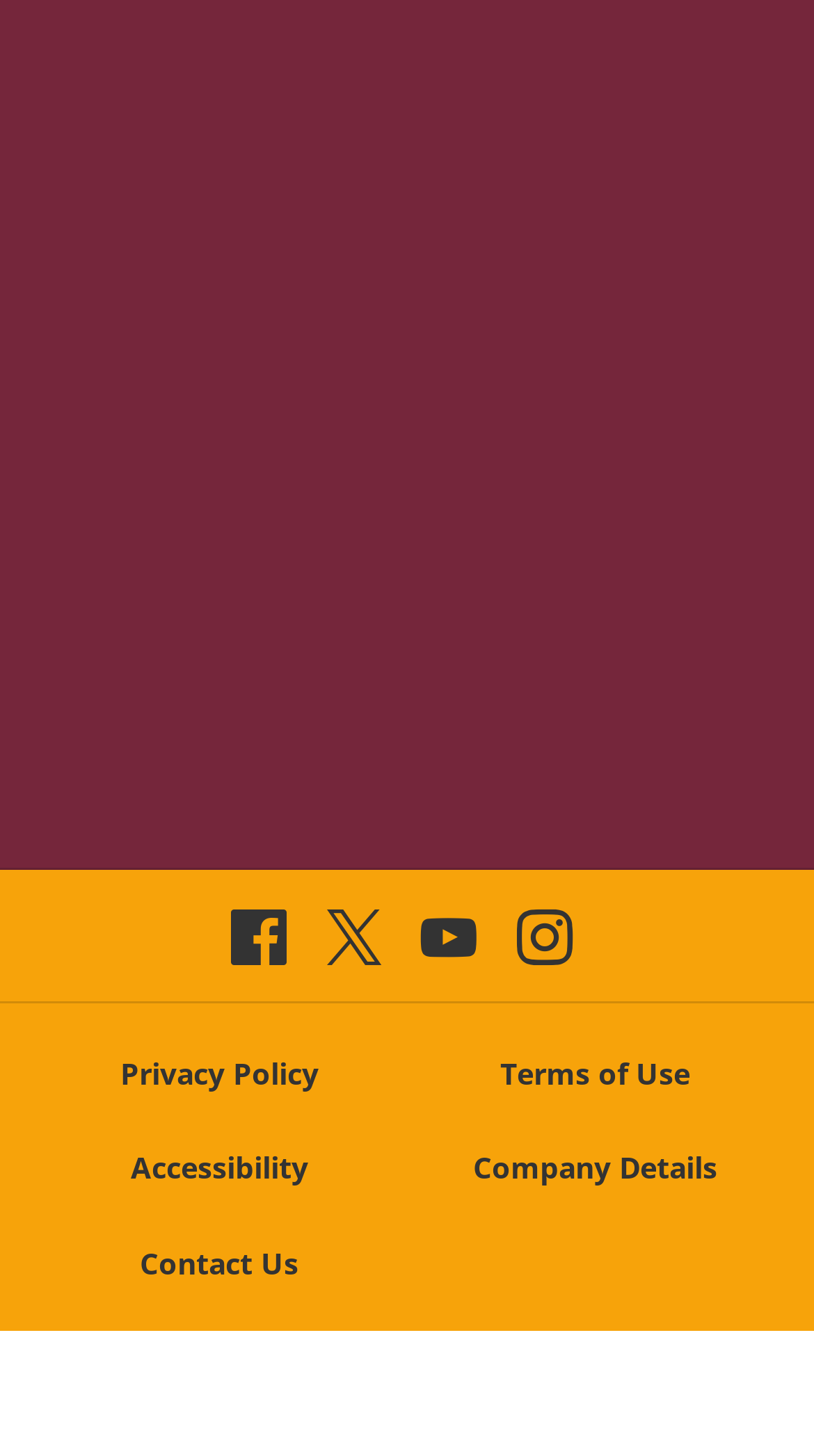What is the first social link?
Please analyze the image and answer the question with as much detail as possible.

I looked at the 'Social links' navigation and found the first link is Facebook.